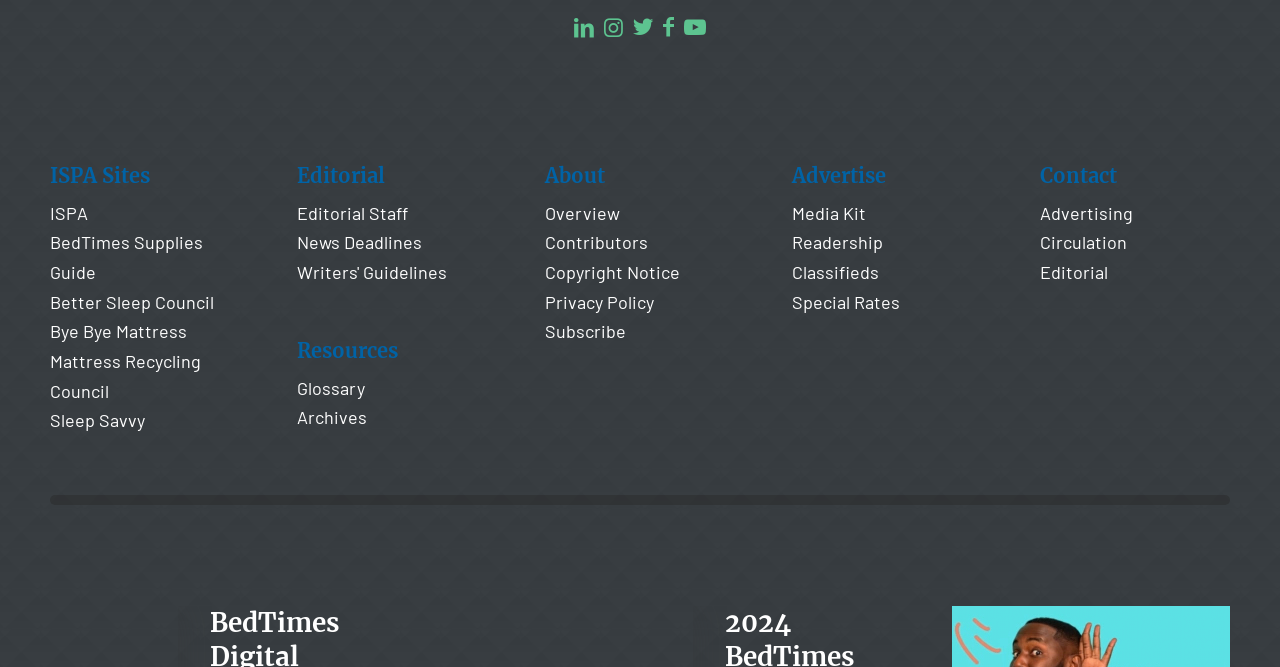Please determine the bounding box coordinates for the element with the description: "Mattress Recycling Council".

[0.039, 0.525, 0.157, 0.602]